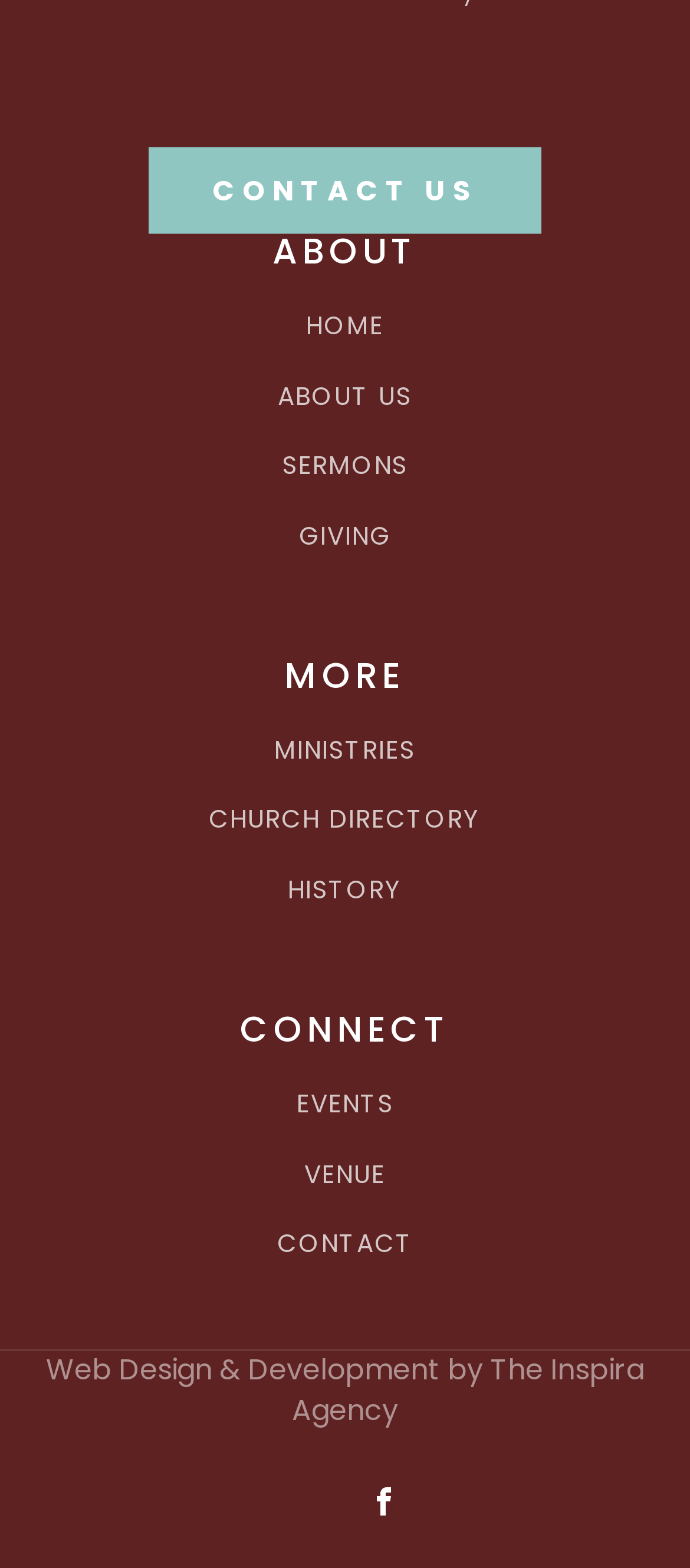Identify the bounding box coordinates of the section to be clicked to complete the task described by the following instruction: "explore the ministries". The coordinates should be four float numbers between 0 and 1, formatted as [left, top, right, bottom].

[0.397, 0.47, 0.603, 0.488]